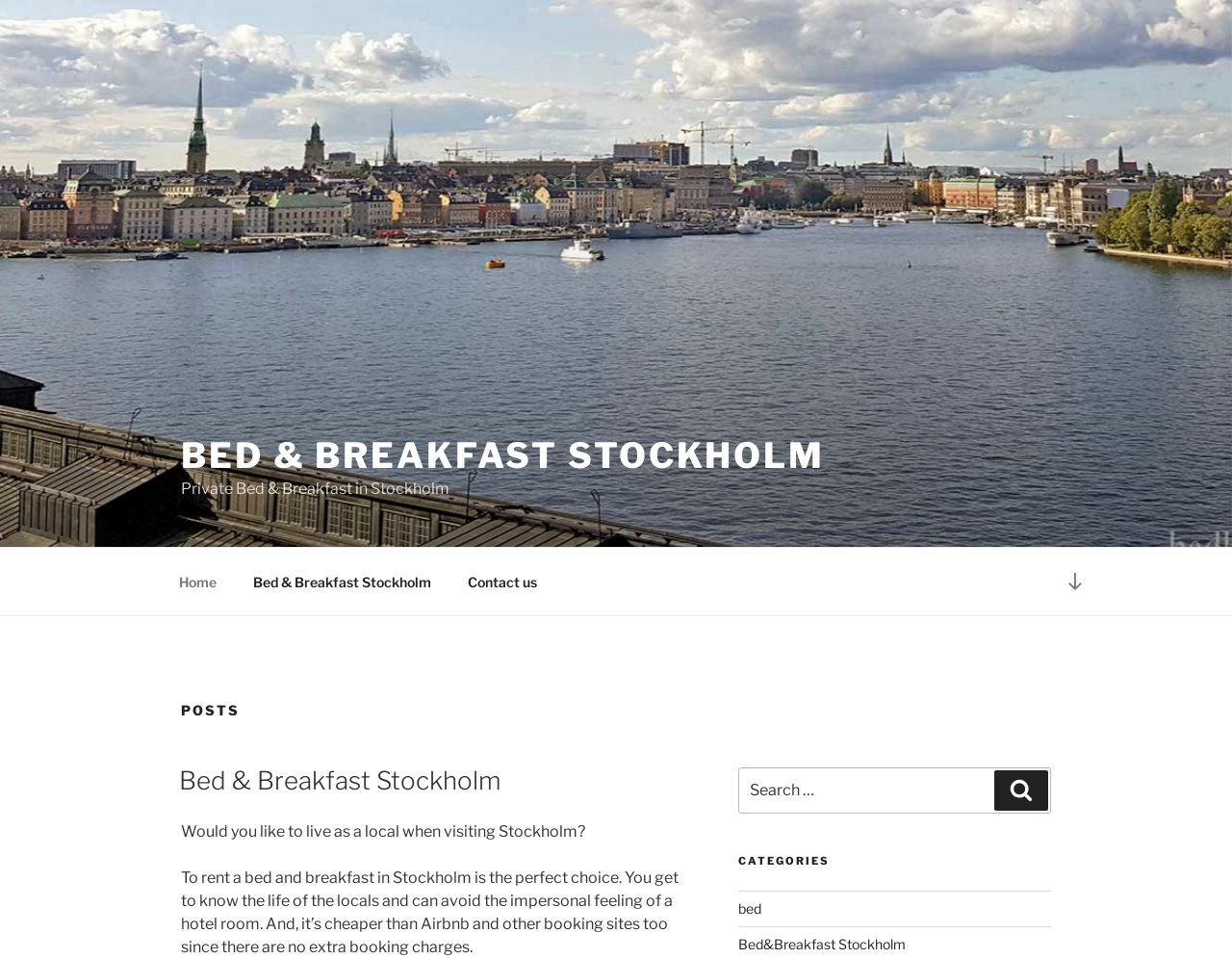Locate the UI element that matches the description Bed & Breakfast Stockholm in the webpage screenshot. Return the bounding box coordinates in the format (top-left x, top-left y, bottom-right x, bottom-right y), with values ranging from 0 to 1.

[0.145, 0.798, 0.406, 0.829]